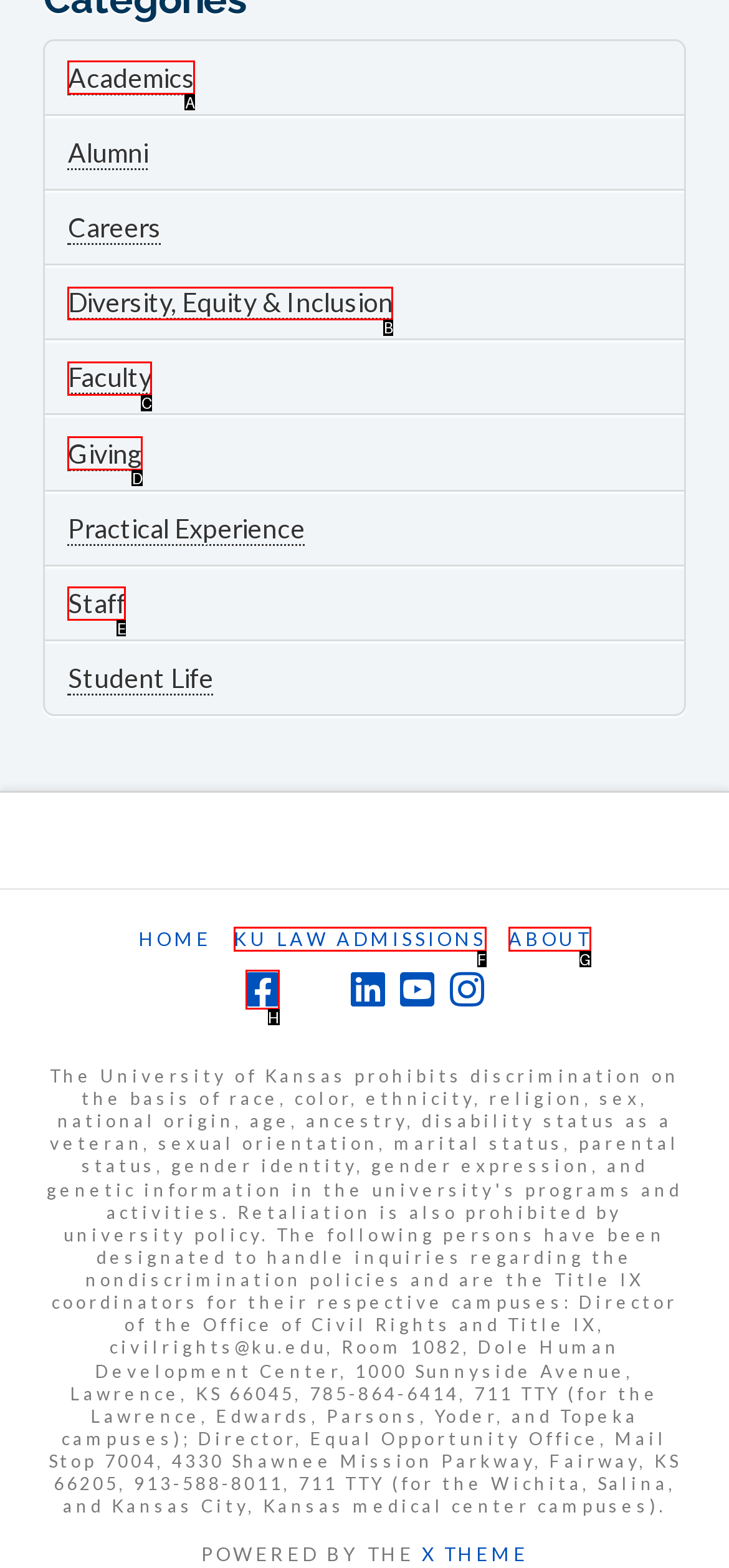Which option should be clicked to complete this task: Learn about Diversity, Equity & Inclusion
Reply with the letter of the correct choice from the given choices.

B